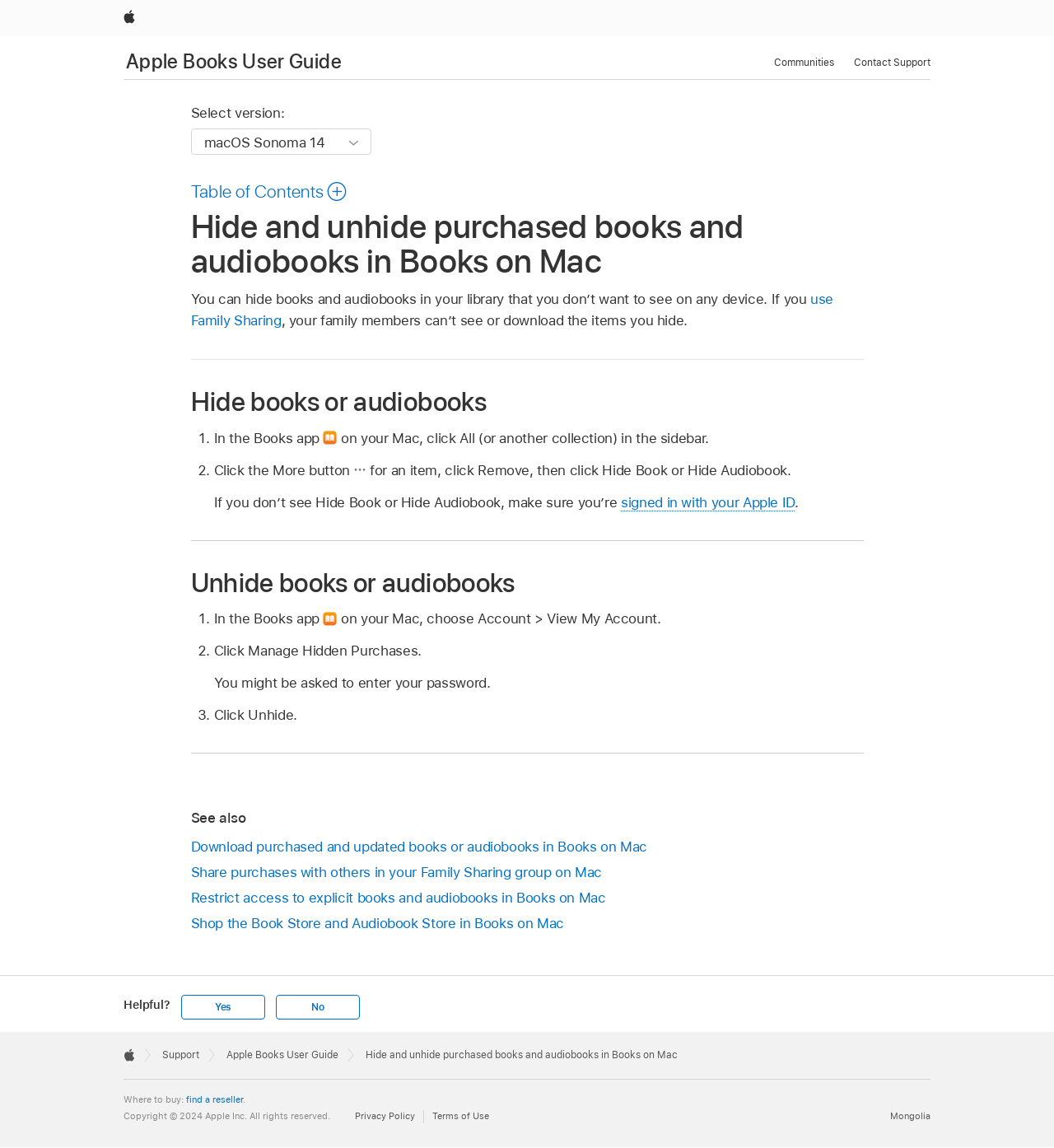What is the purpose of hiding books and audiobooks?
Based on the image, give a one-word or short phrase answer.

To not see them on other devices